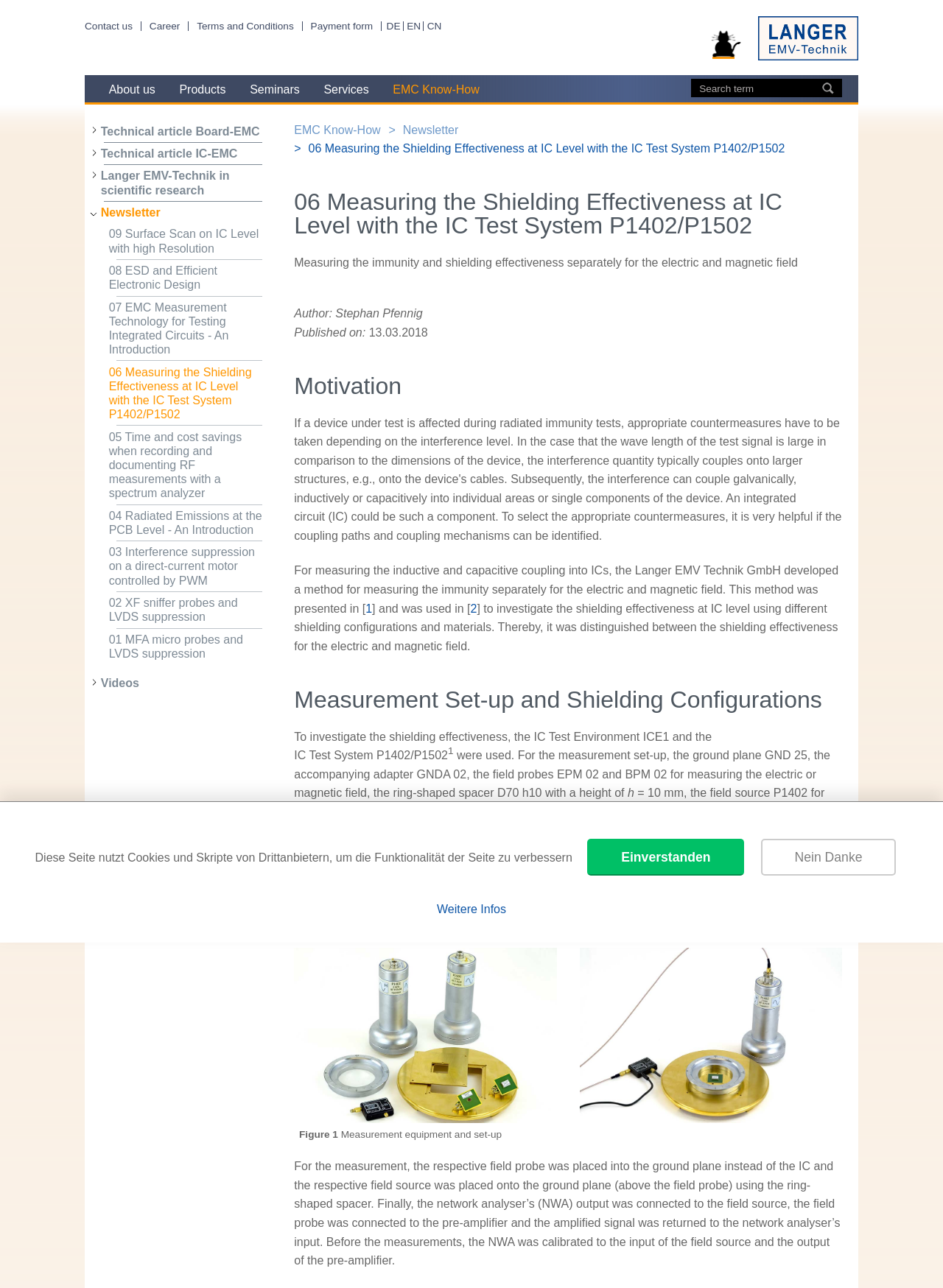Please answer the following question using a single word or phrase: 
What is the purpose of the pre-amplifier?

To amplify the signal